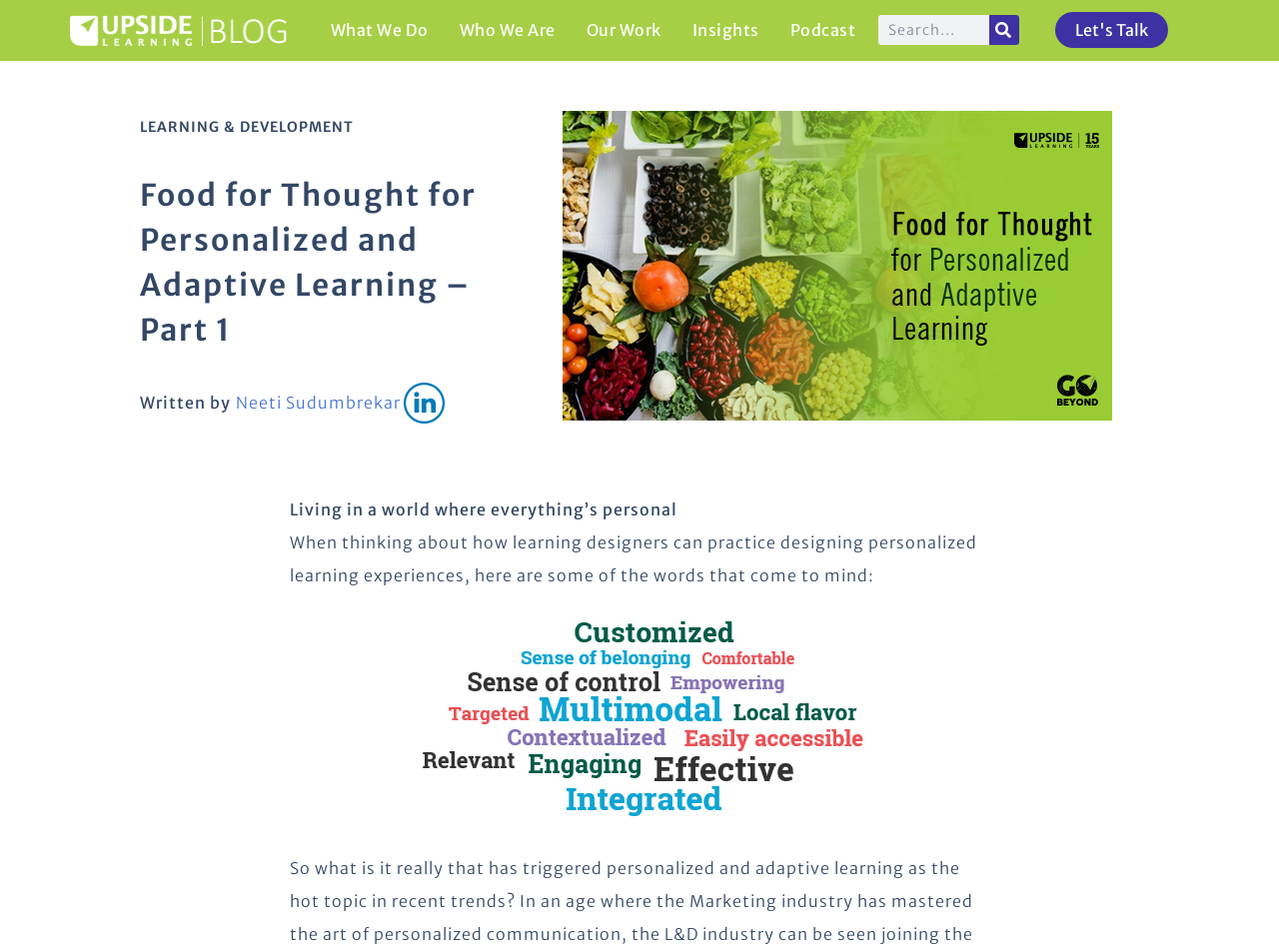Please identify the bounding box coordinates of the area that needs to be clicked to follow this instruction: "Explore the Insights section".

[0.541, 0.021, 0.594, 0.042]